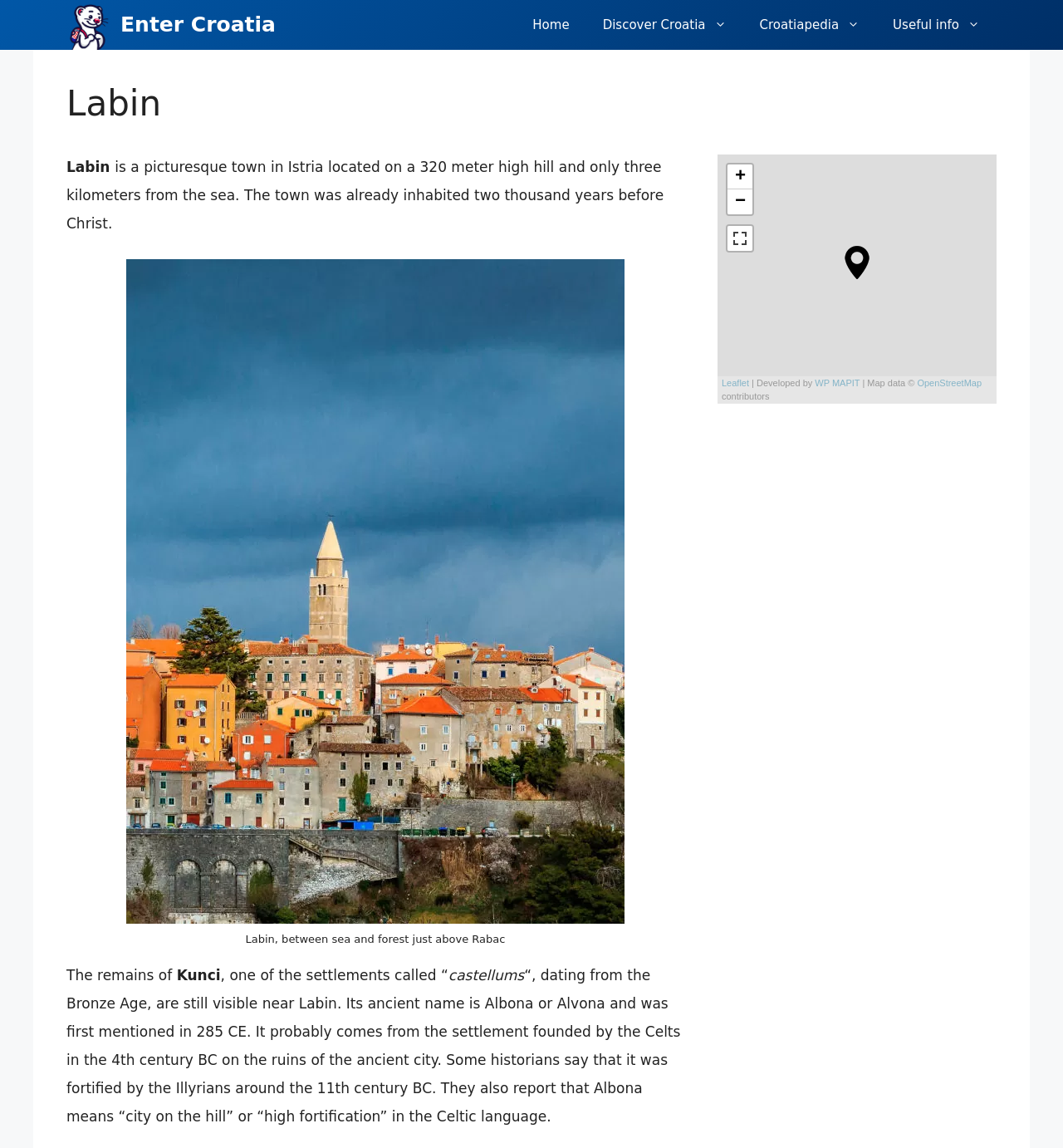Please provide the bounding box coordinates in the format (top-left x, top-left y, bottom-right x, bottom-right y). Remember, all values are floating point numbers between 0 and 1. What is the bounding box coordinate of the region described as: +

[0.684, 0.143, 0.708, 0.165]